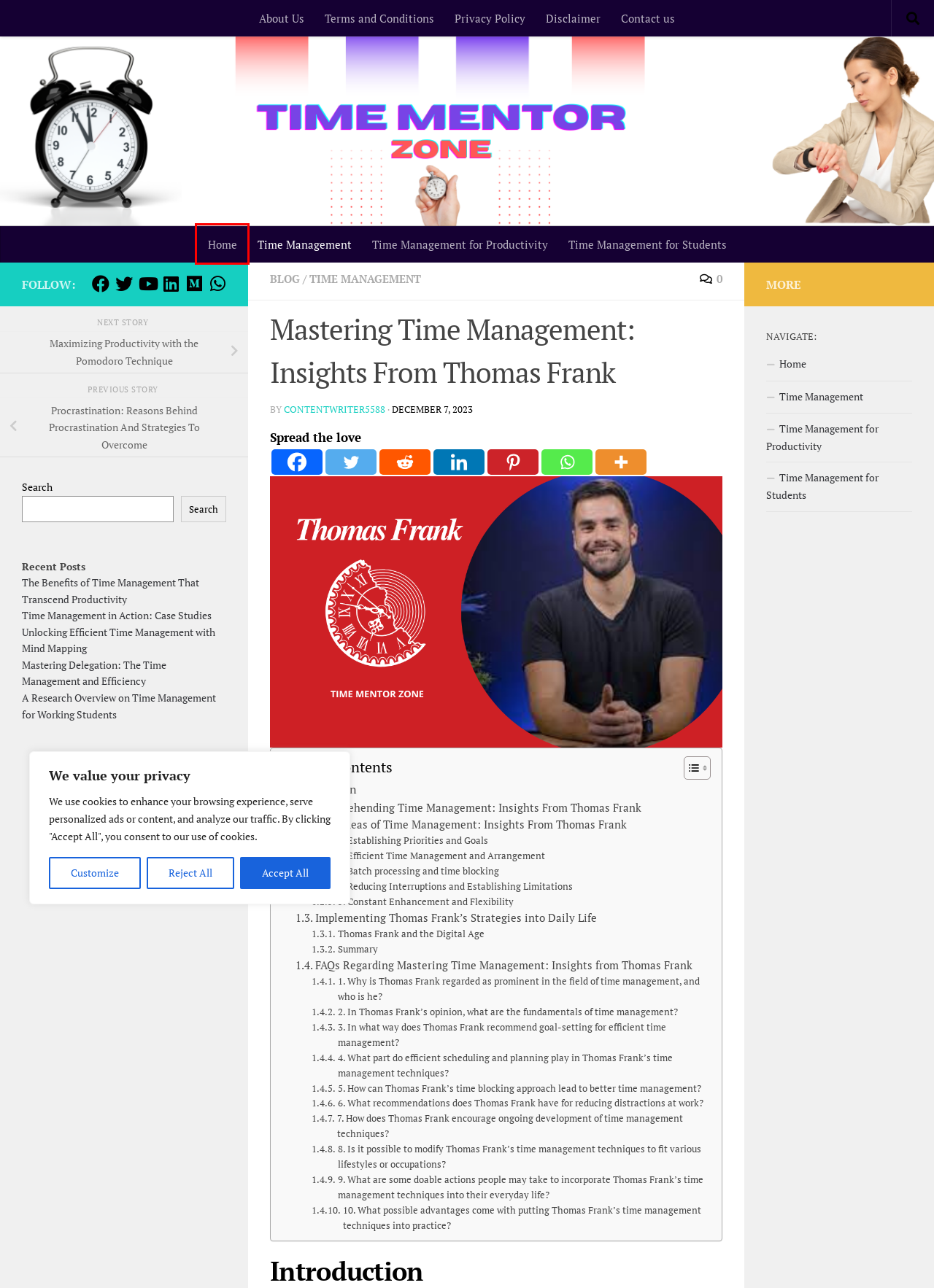Check out the screenshot of a webpage with a red rectangle bounding box. Select the best fitting webpage description that aligns with the new webpage after clicking the element inside the bounding box. Here are the candidates:
A. Time Mentor Zone - Empowering Your Time Management Journey
B. Contact us - Time Mentor Zone
C. Time Management for Students Archives - Time Mentor Zone
D. Disclaimer
E. TIME MENTOR ZONE
F. Productivity Archives - Time Mentor Zone
G. Mastering Delegation: The Time Management and Efficiency
H. Procrastination: Reasons Behind it And Strategies To Overcome it

A